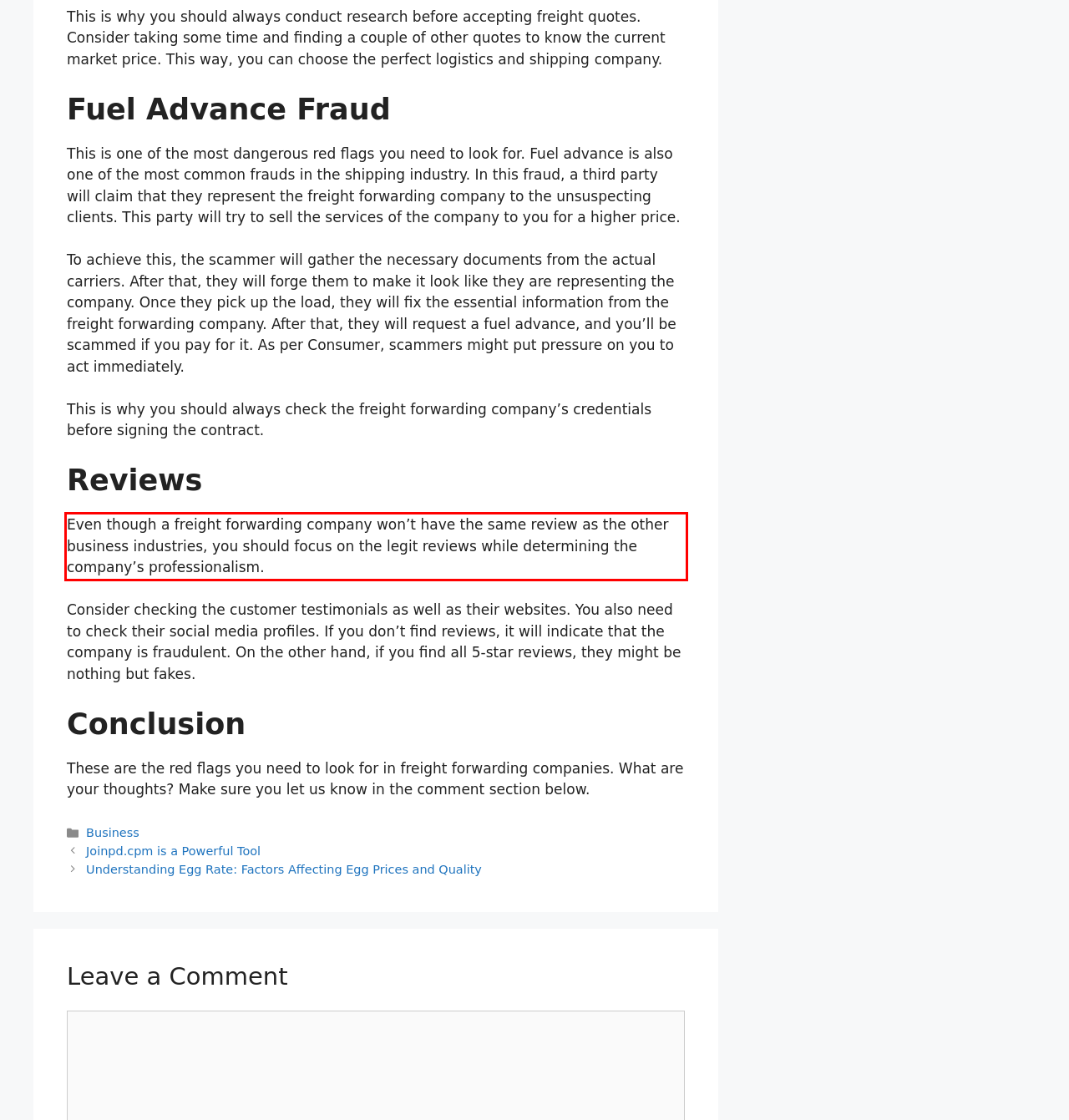Look at the webpage screenshot and recognize the text inside the red bounding box.

Even though a freight forwarding company won’t have the same review as the other business industries, you should focus on the legit reviews while determining the company’s professionalism.